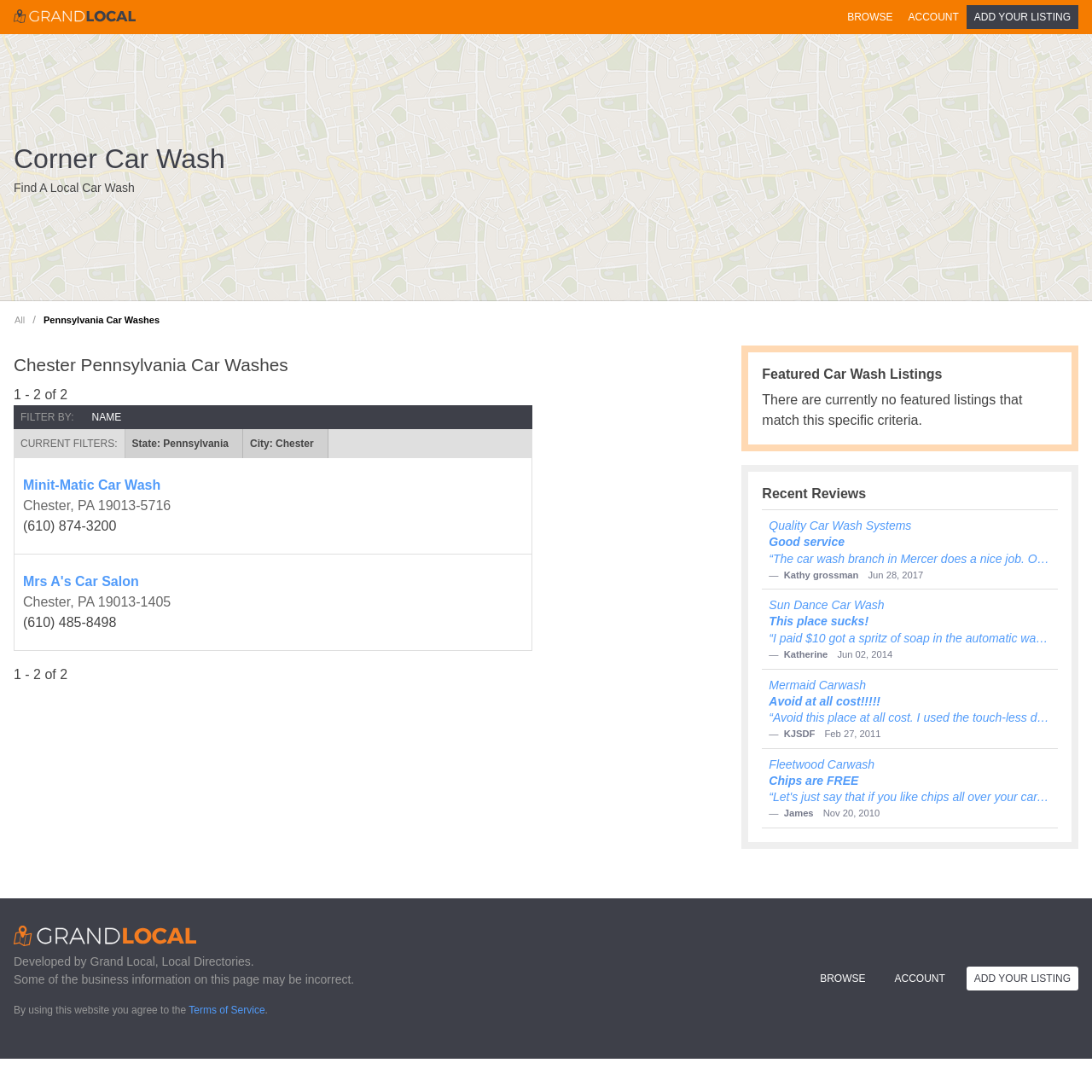What is the rating of the car wash 'Quality Car Wash Systems'?
Answer the question with a detailed explanation, including all necessary information.

The webpage displays a review of the car wash 'Quality Car Wash Systems' with a rating of 5, along with a quote from the reviewer, Kathy Grossman, who praised the car wash's service.